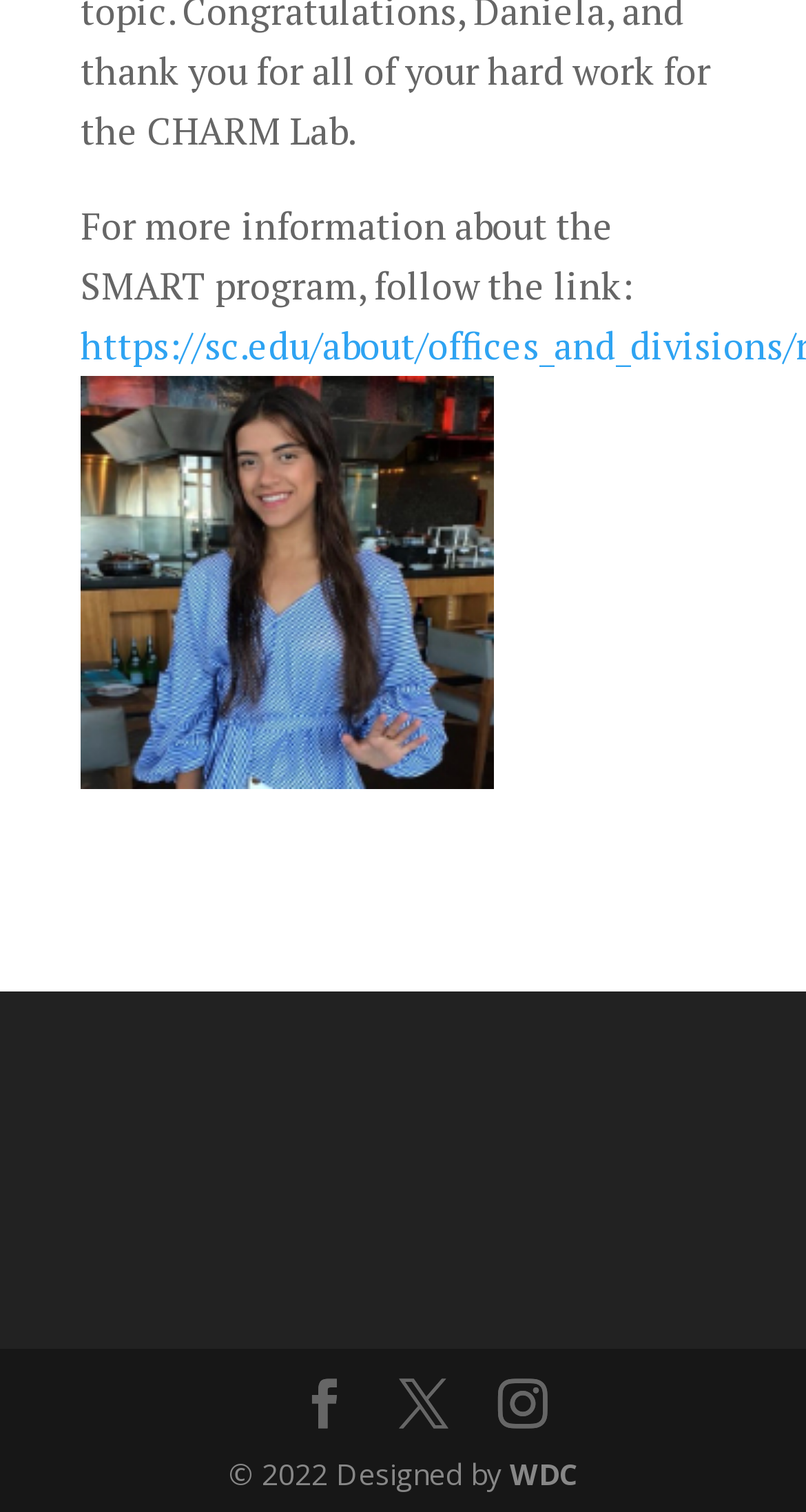Utilize the details in the image to give a detailed response to the question: Who designed the webpage?

The webpage was designed by WDC, as indicated by the link 'WDC' at the bottom of the webpage, next to the static text '© 2022 Designed by'.